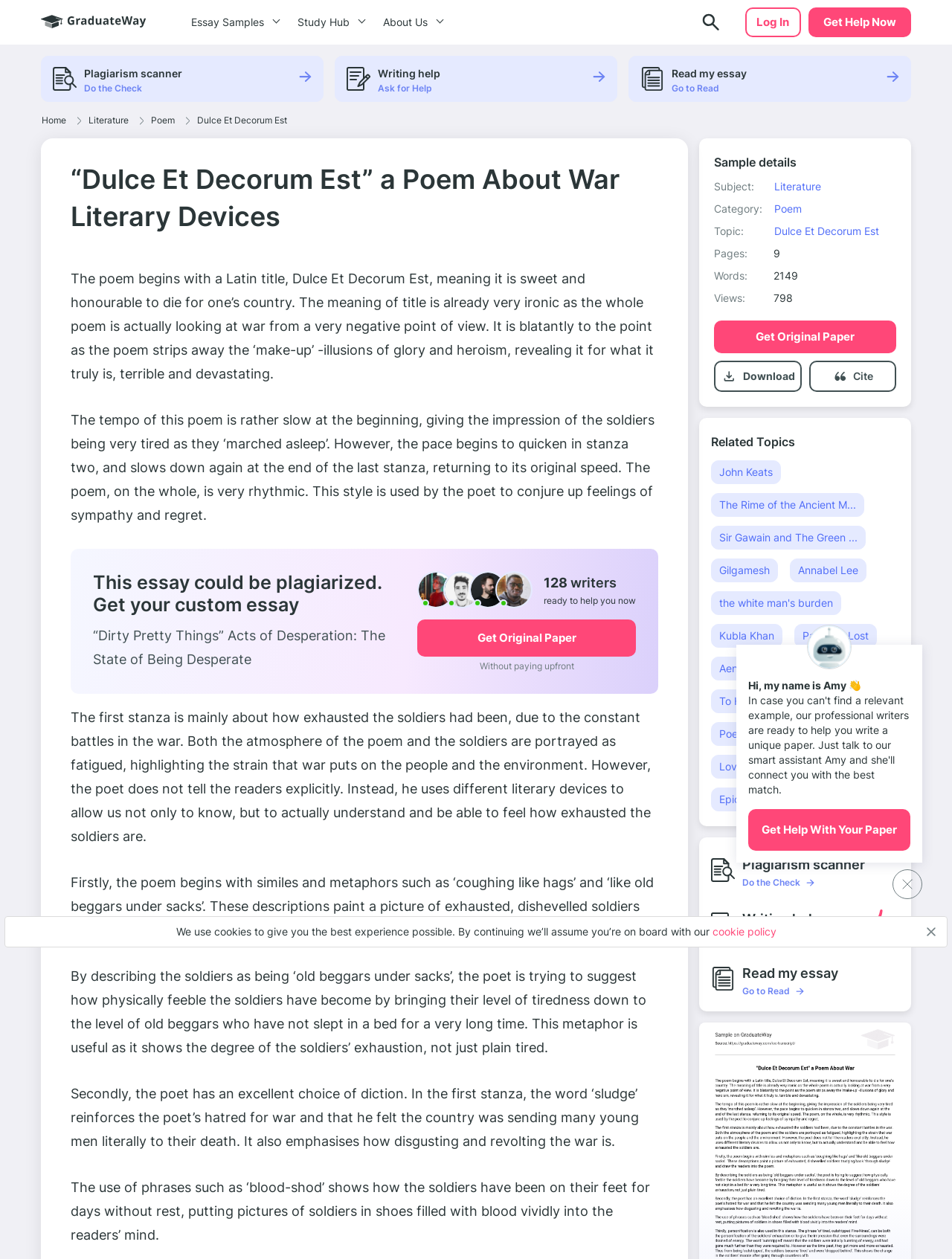Could you indicate the bounding box coordinates of the region to click in order to complete this instruction: "Click the 'Get Help Now' button".

[0.865, 0.012, 0.941, 0.023]